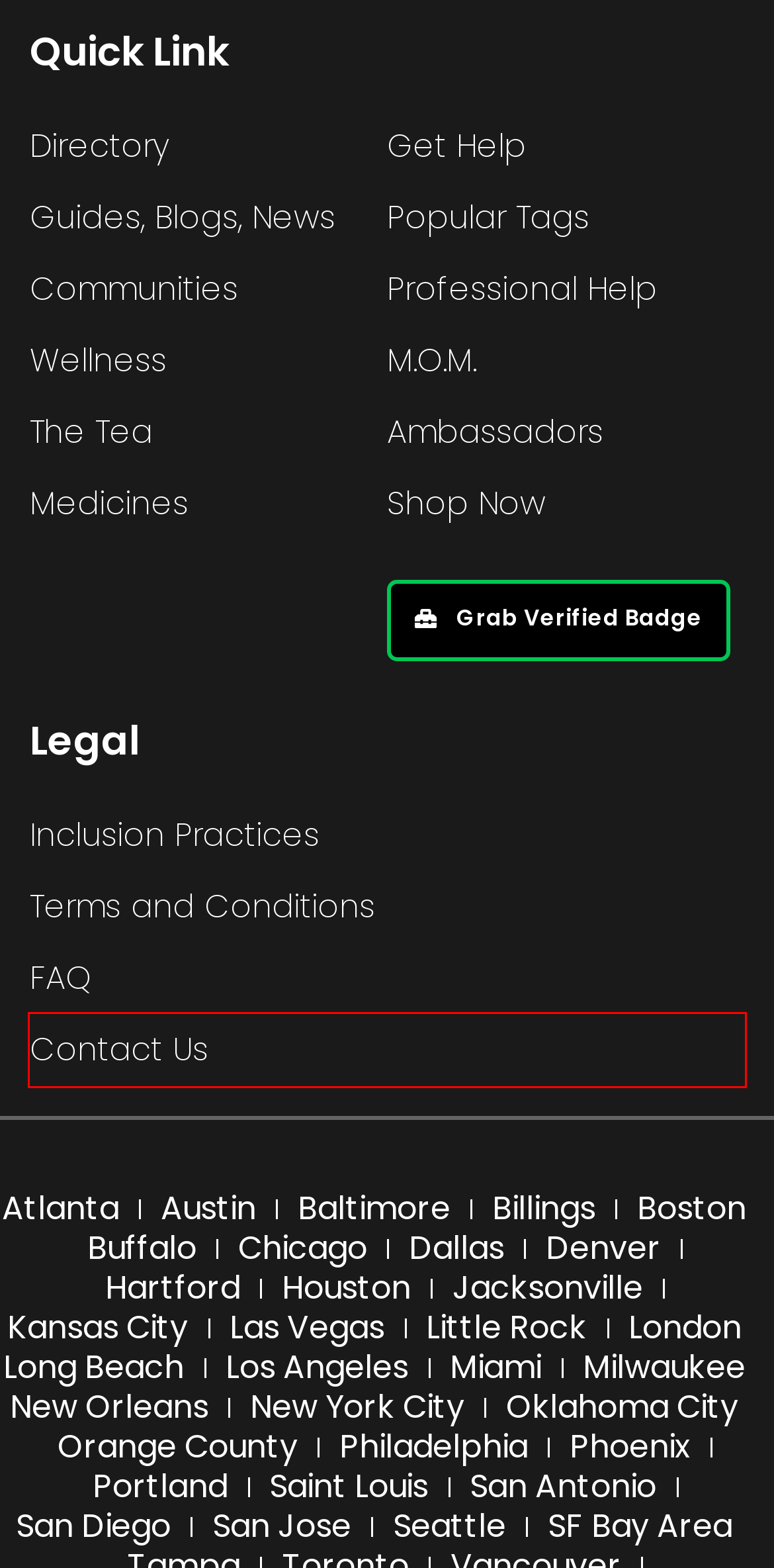Given a webpage screenshot with a red bounding box around a particular element, identify the best description of the new webpage that will appear after clicking on the element inside the red bounding box. Here are the candidates:
A. Find a Therapist & Psychologist in Buffalo, New York | LGBTQ and All
B. Contact LGBTQ and All
C. Find a Therapist & Psychologist in San Jose, California | LGBTQ and All
D. Find a Therapist & Psychologist in San Diego, California | LGBTQ and All
E. Find a Therapist & Psychologist in Hartford, Connecticut | LGBTQ and All
F. Find a Therapist & Psychologist in Seattle, Washington | LGBTQ and All
G. Find a Therapist & Psychologist in Billings, Montana | LGBTQ and All
H. Find a Therapist & Psychologist in Oklahoma City, Oklahoma | LGBTQ and All

B